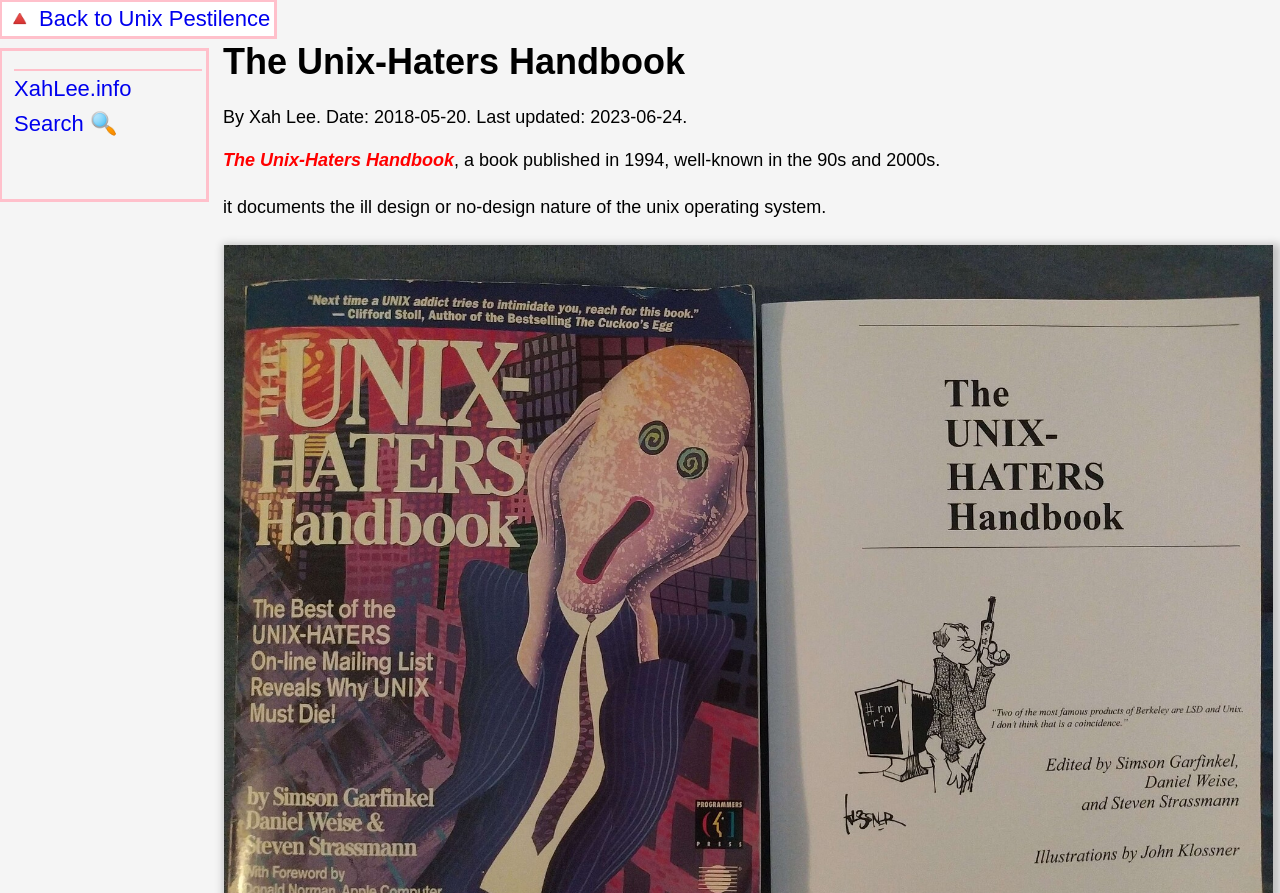Use a single word or phrase to answer the question: 
When was the book published?

1994